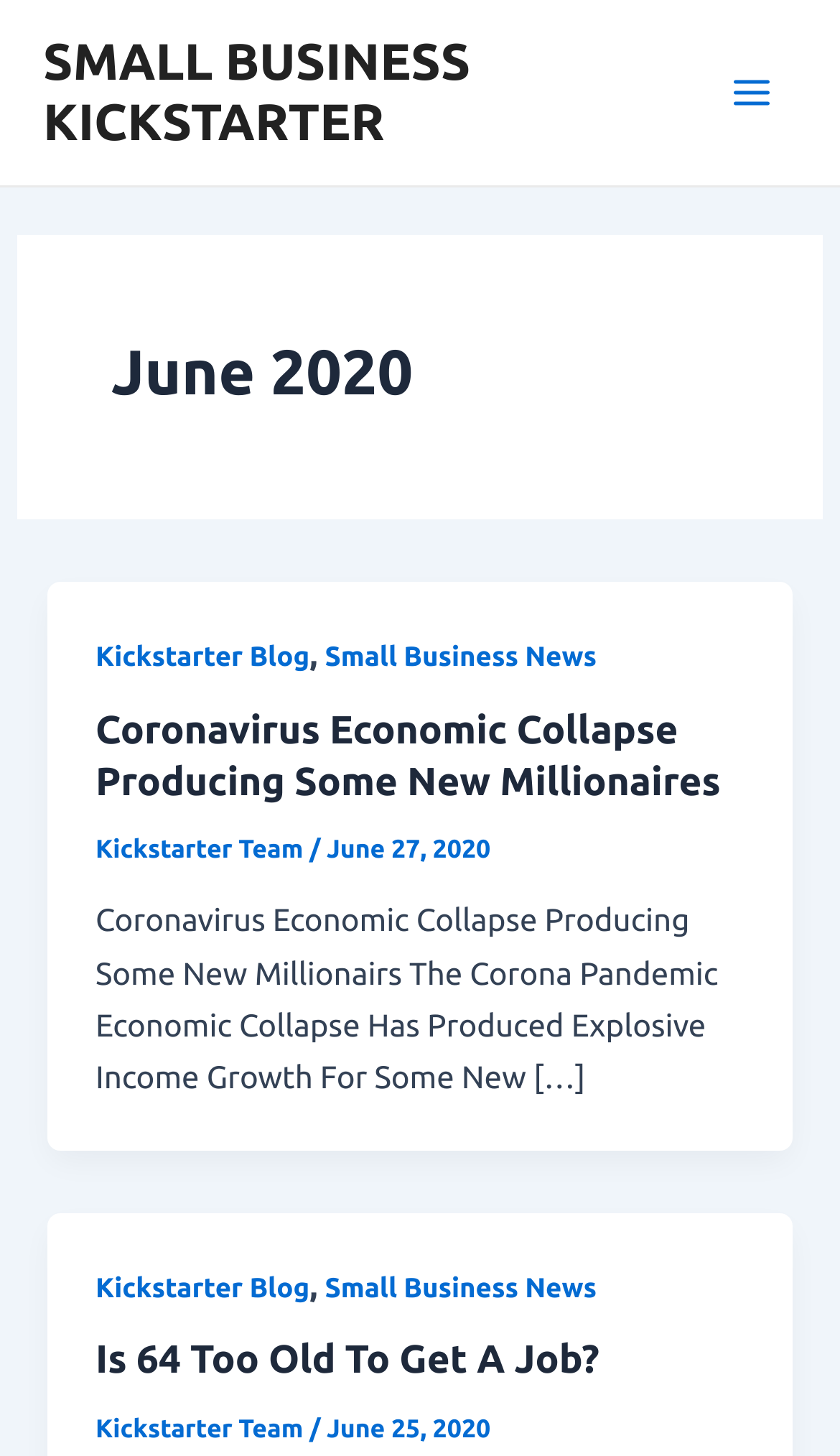What is the category of the article 'Coronavirus Economic Collapse Producing Some New Millionaires'?
Provide a detailed and extensive answer to the question.

I determined the category of the article by looking at the links above the article title, which include 'Kickstarter Blog' and 'Small Business News'. This suggests that the article belongs to the 'Small Business News' category.